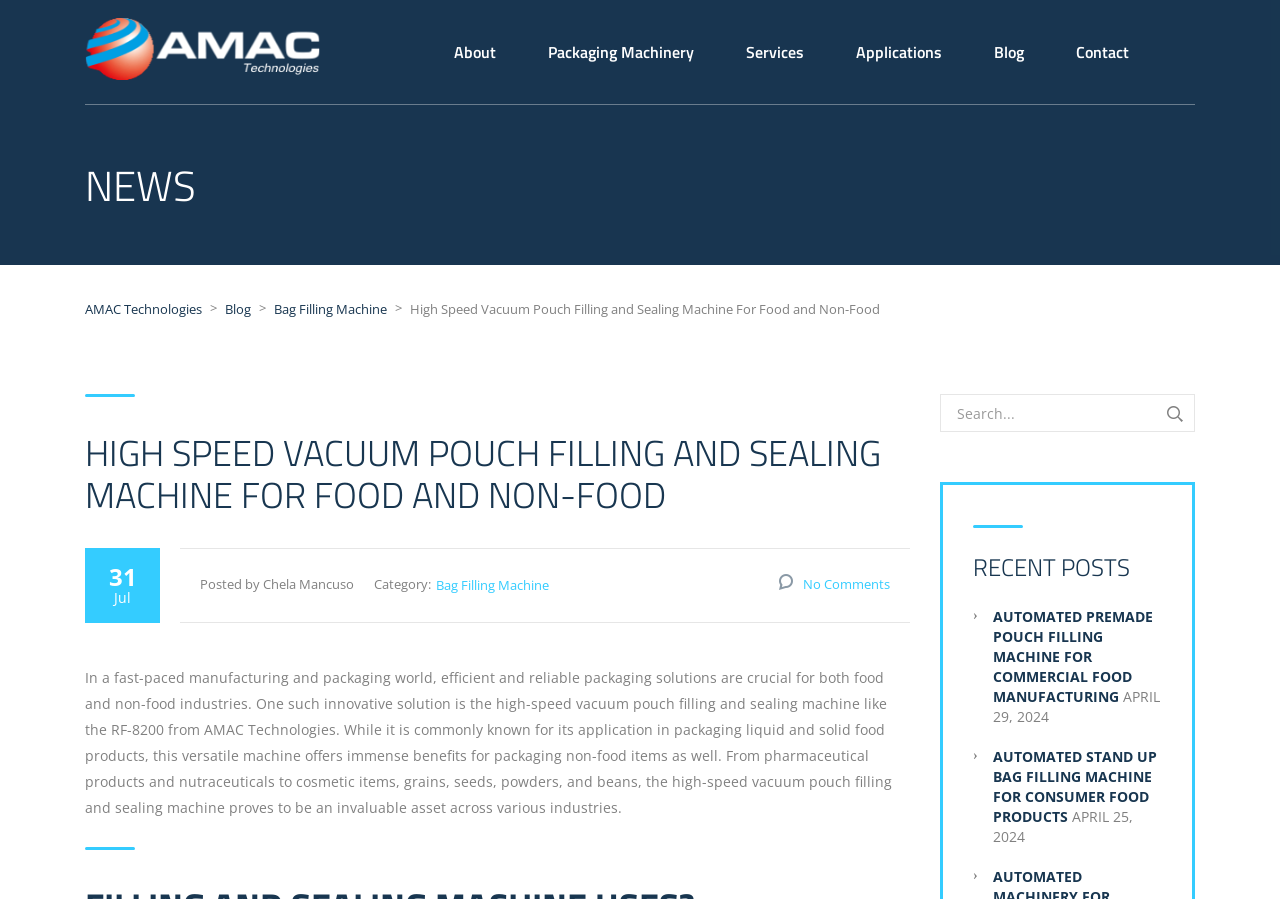Consider the image and give a detailed and elaborate answer to the question: 
What is the purpose of the machine mentioned in the article?

The article mentions that the high-speed vacuum pouch filling and sealing machine is an innovative solution for efficient and reliable packaging in various industries, including food and non-food industries.